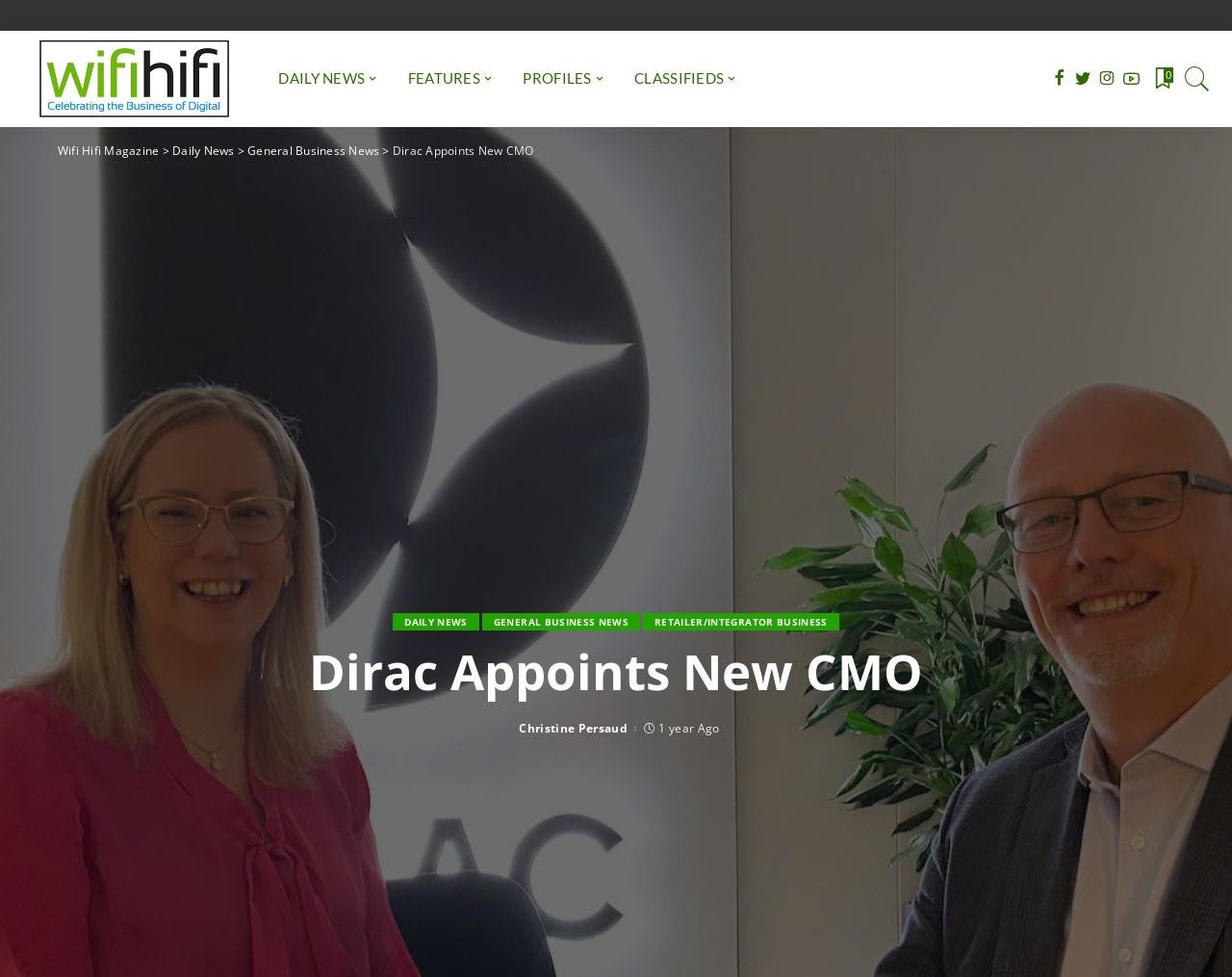Determine the coordinates of the bounding box that should be clicked to complete the instruction: "Go to Wifi Hifi Magazine". The coordinates should be represented by four float numbers between 0 and 1: [left, top, right, bottom].

[0.016, 0.032, 0.203, 0.13]